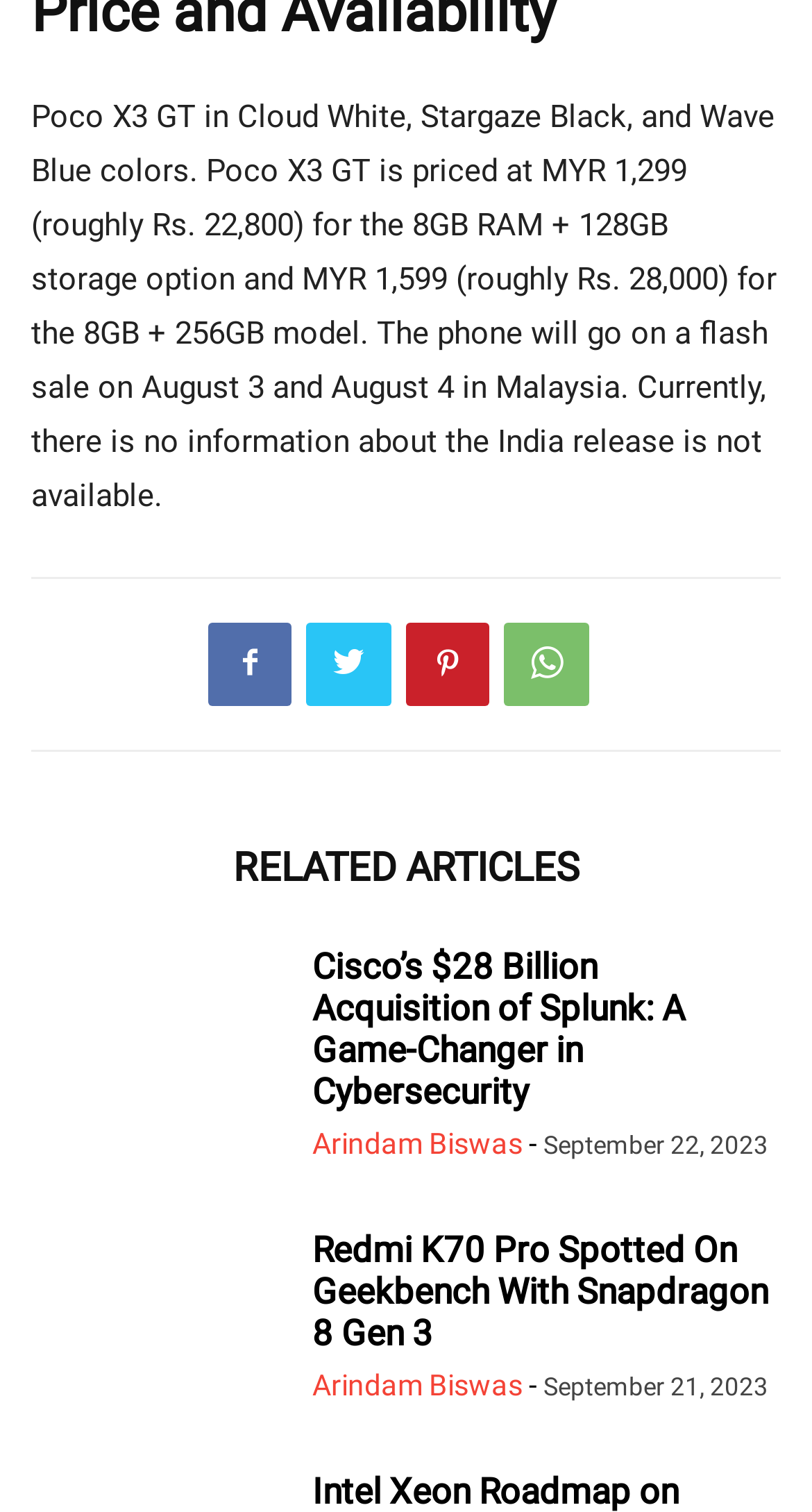Please identify the bounding box coordinates of the clickable region that I should interact with to perform the following instruction: "Read the article about Cisco's acquisition of Splunk". The coordinates should be expressed as four float numbers between 0 and 1, i.e., [left, top, right, bottom].

[0.038, 0.625, 0.346, 0.748]